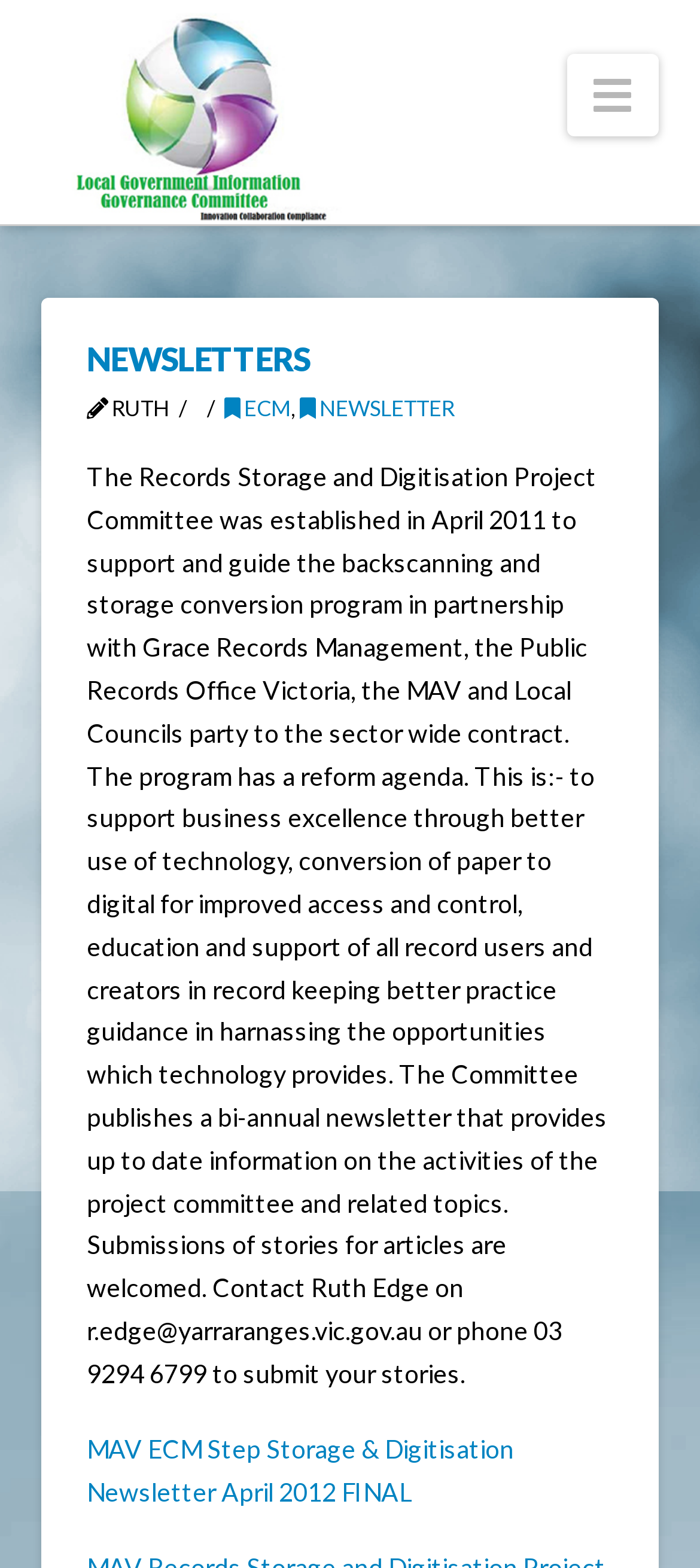Using the format (top-left x, top-left y, bottom-right x, bottom-right y), provide the bounding box coordinates for the described UI element. All values should be floating point numbers between 0 and 1: parent_node: Navigation

[0.06, 0.008, 0.509, 0.143]